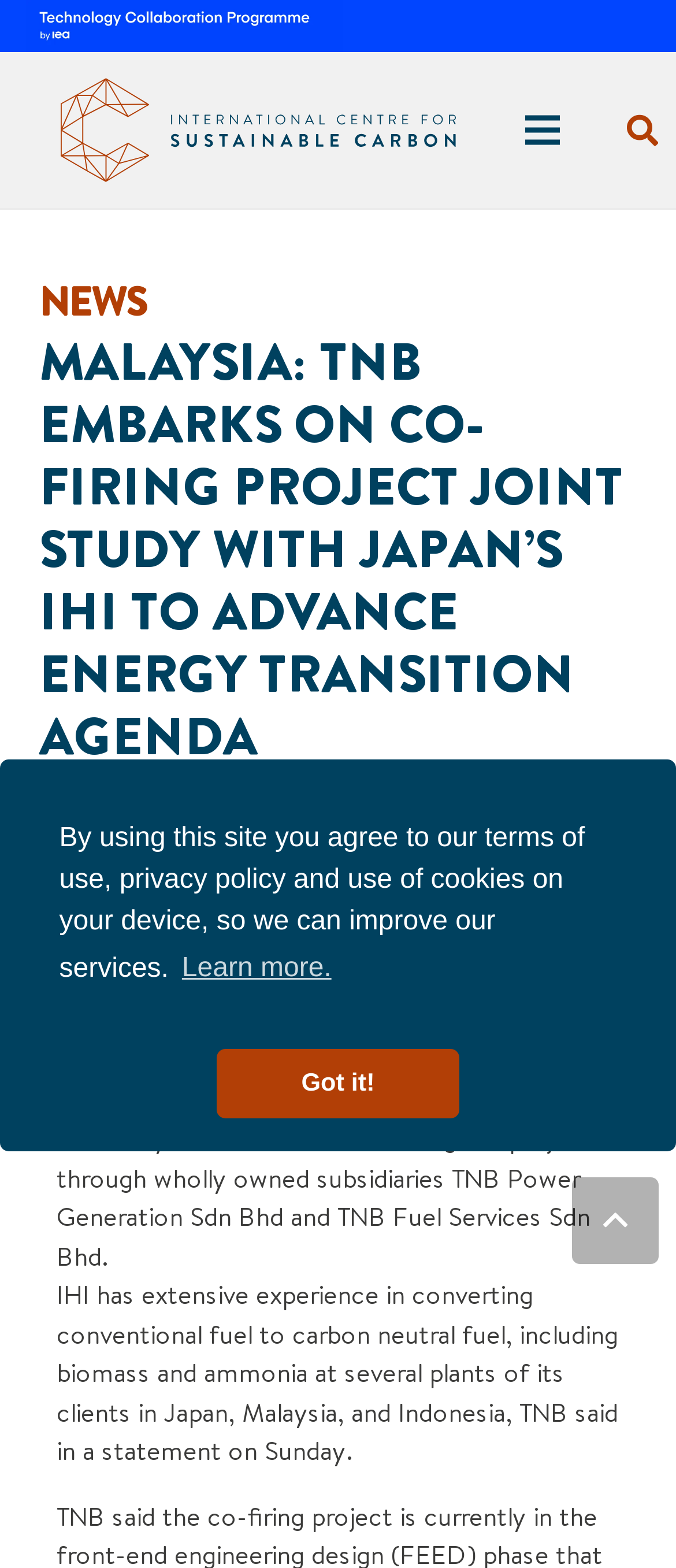What is the name of the Japanese corporation involved in the joint study?
Relying on the image, give a concise answer in one word or a brief phrase.

IHI Corporation